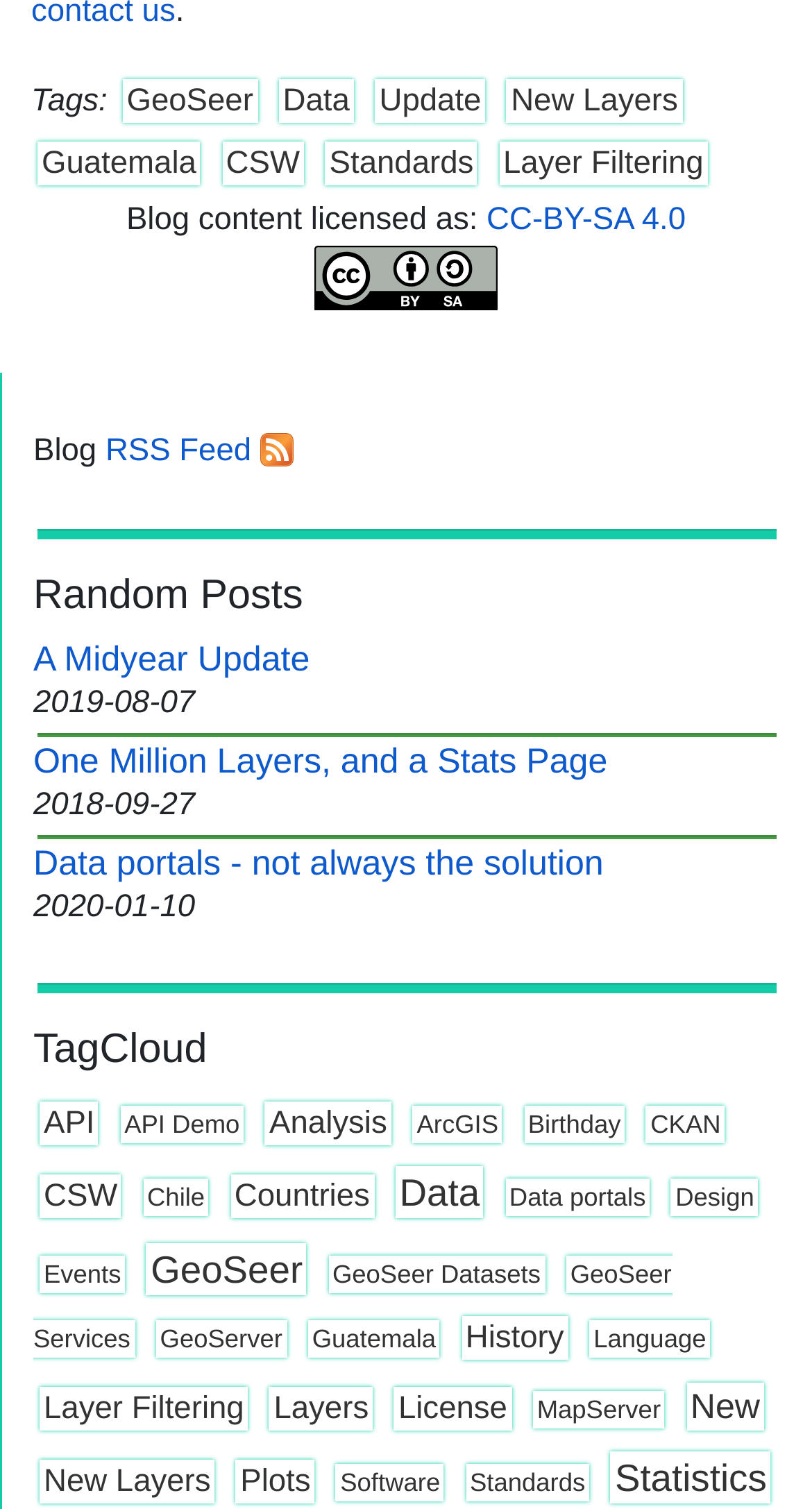Identify the bounding box coordinates for the UI element described by the following text: "A Midyear Update". Provide the coordinates as four float numbers between 0 and 1, in the format [left, top, right, bottom].

[0.041, 0.423, 0.381, 0.45]